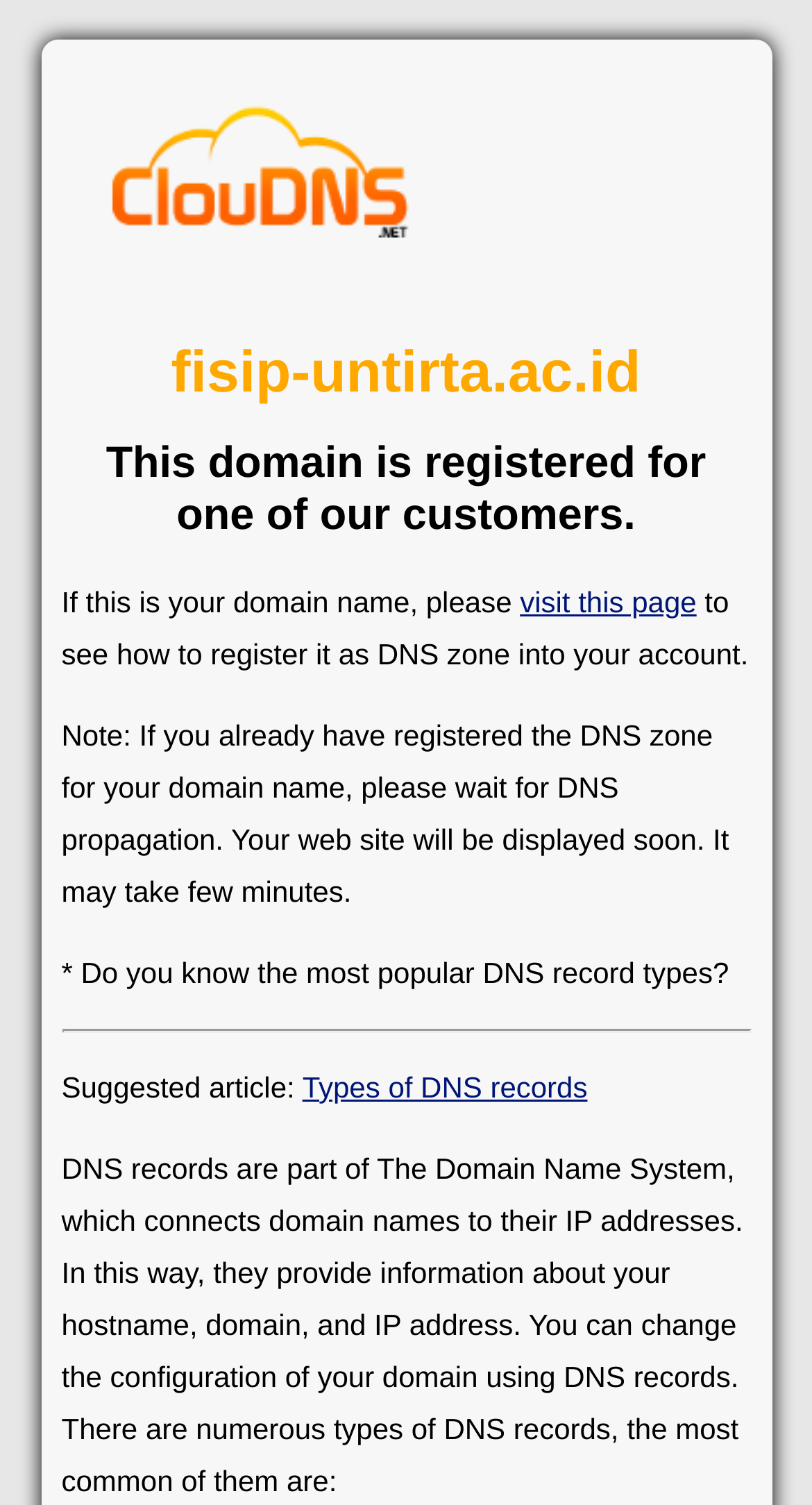Describe all the key features of the webpage in detail.

The webpage appears to be a domain registration page for fisip-untirta.ac.id. At the top, there is a link to "Cloud DNS" accompanied by an image, positioned near the top-left corner of the page. Below this, there are two headings: the first displays the domain name "fisip-untirta.ac.id", and the second informs the user that this domain is registered for one of their customers.

Following these headings, there is a paragraph of text that explains what to do if this is the user's domain name, including a link to "visit this page" to register it as a DNS zone. This text is positioned near the top-center of the page. Below this, there is another paragraph of text that provides additional information about DNS zone registration and propagation.

Further down the page, there is a section that asks if the user knows the most popular DNS record types, followed by a horizontal separator line. Below this separator, there is a suggested article with a link to "Types of DNS records", positioned near the center of the page.

The final section of the page provides a detailed explanation of DNS records, including their purpose and how they work. This text is positioned near the bottom-center of the page.